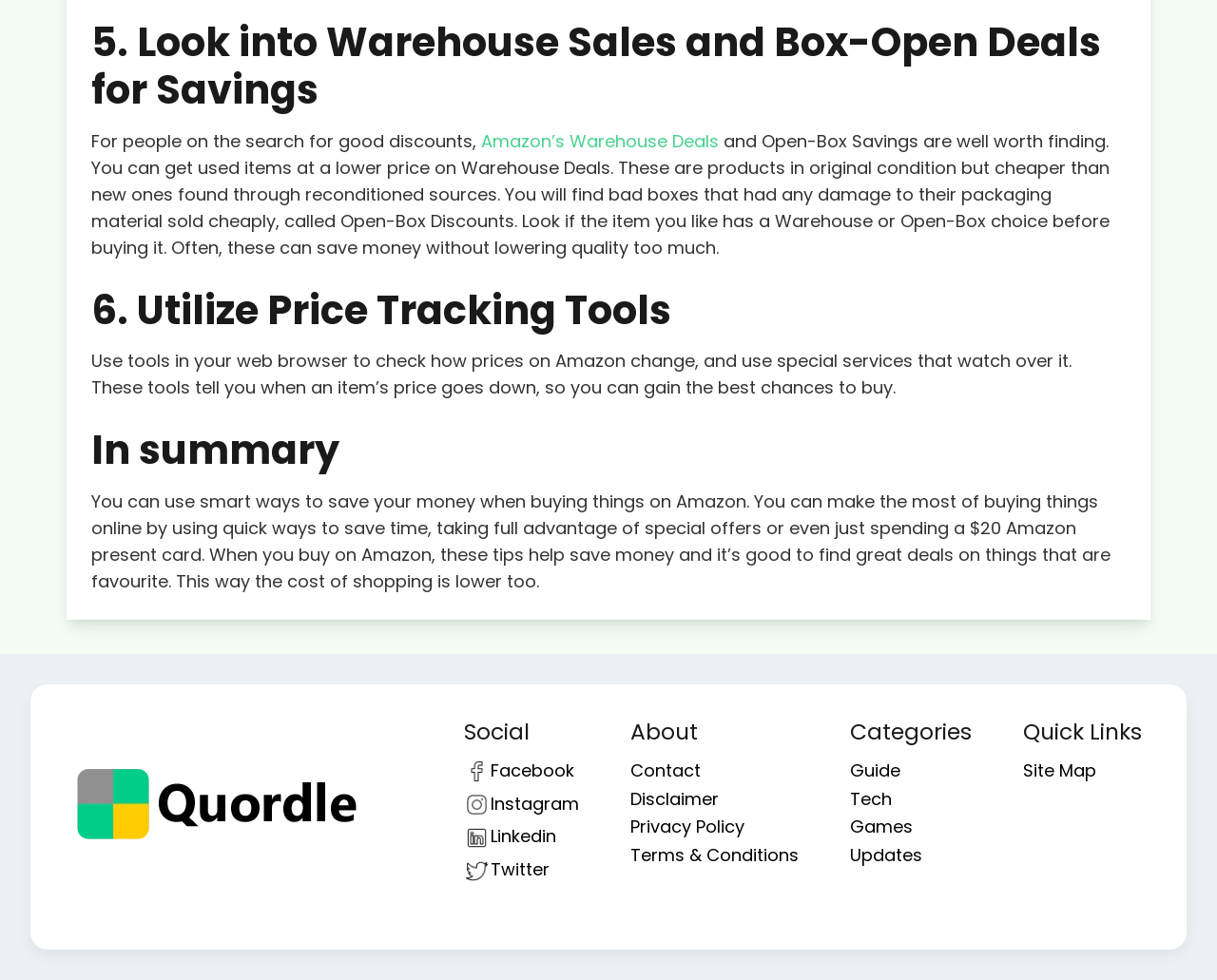Using floating point numbers between 0 and 1, provide the bounding box coordinates in the format (top-left x, top-left y, bottom-right x, bottom-right y). Locate the UI element described here: oil and gas industry

None